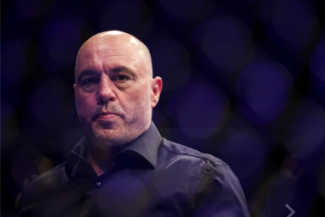Give a one-word or phrase response to the following question: What is the atmosphere in the arena?

Dramatic